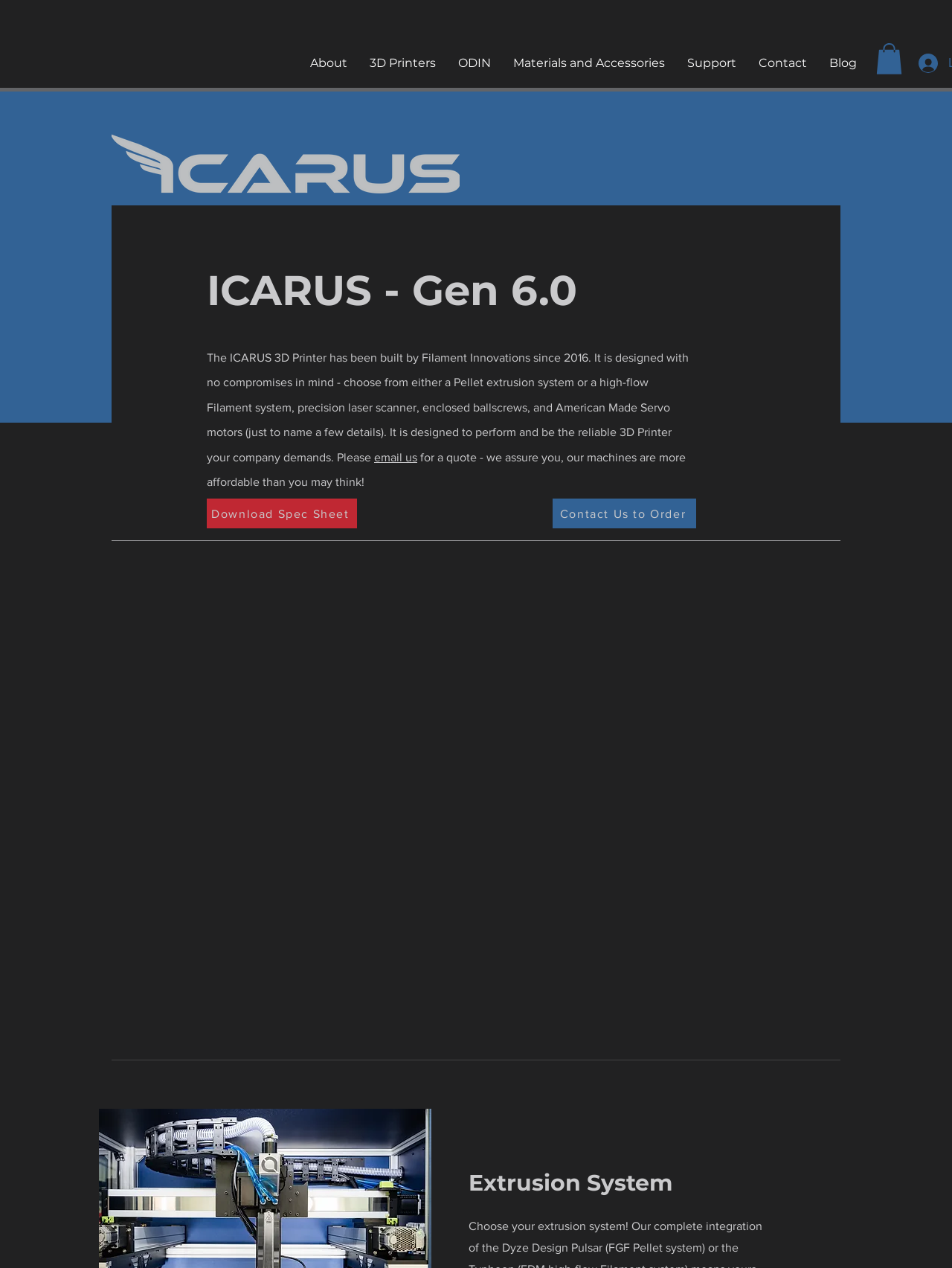Please examine the image and provide a detailed answer to the question: How can I get a quote for the ICARUS 3D printer?

The way to get a quote for the ICARUS 3D printer is mentioned in the link 'email us' and the static text 'for a quote - we assure you, our machines are more affordable than you may think!'.